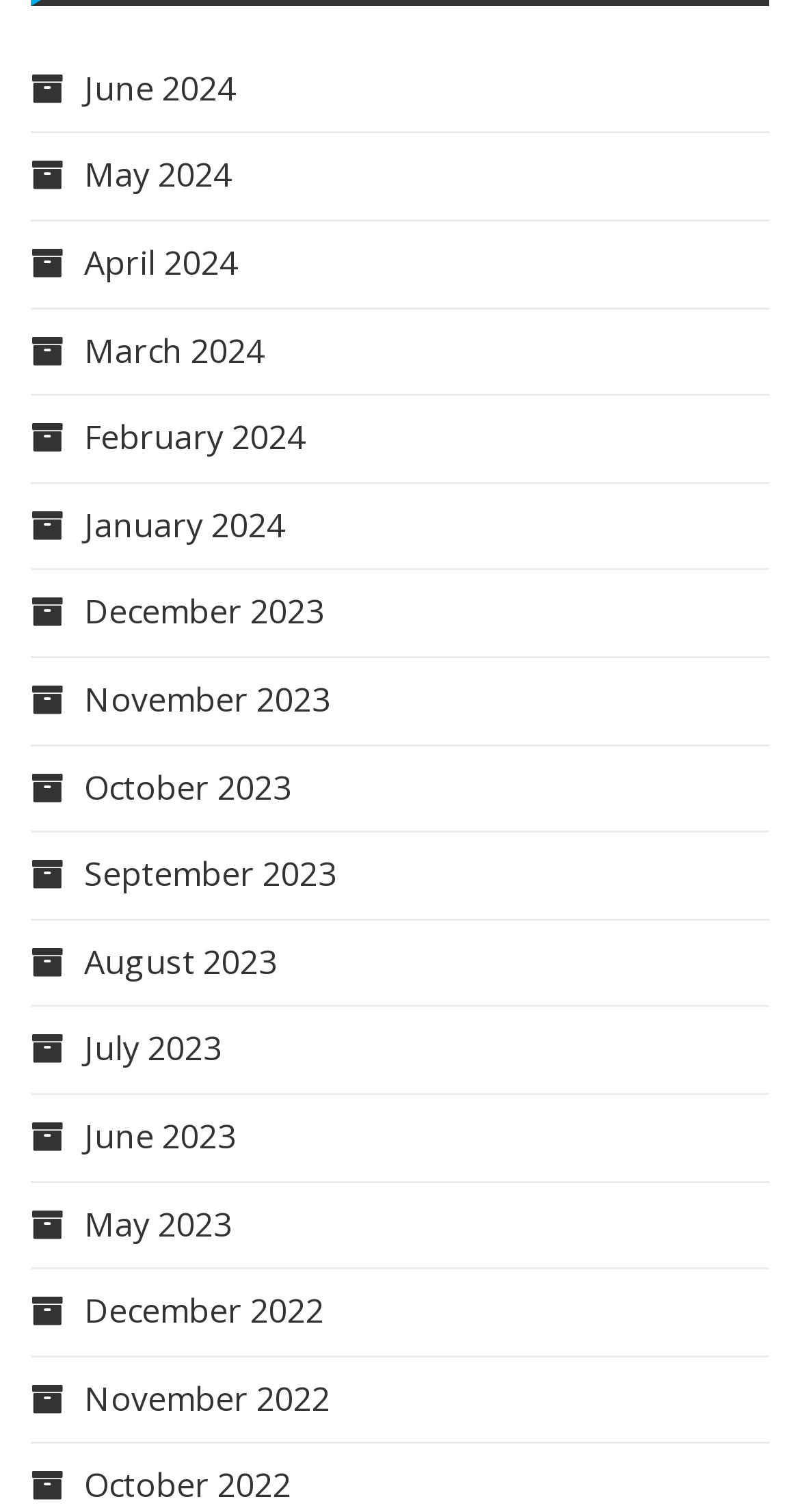How many links are there in total?
Refer to the screenshot and answer in one word or phrase.

19